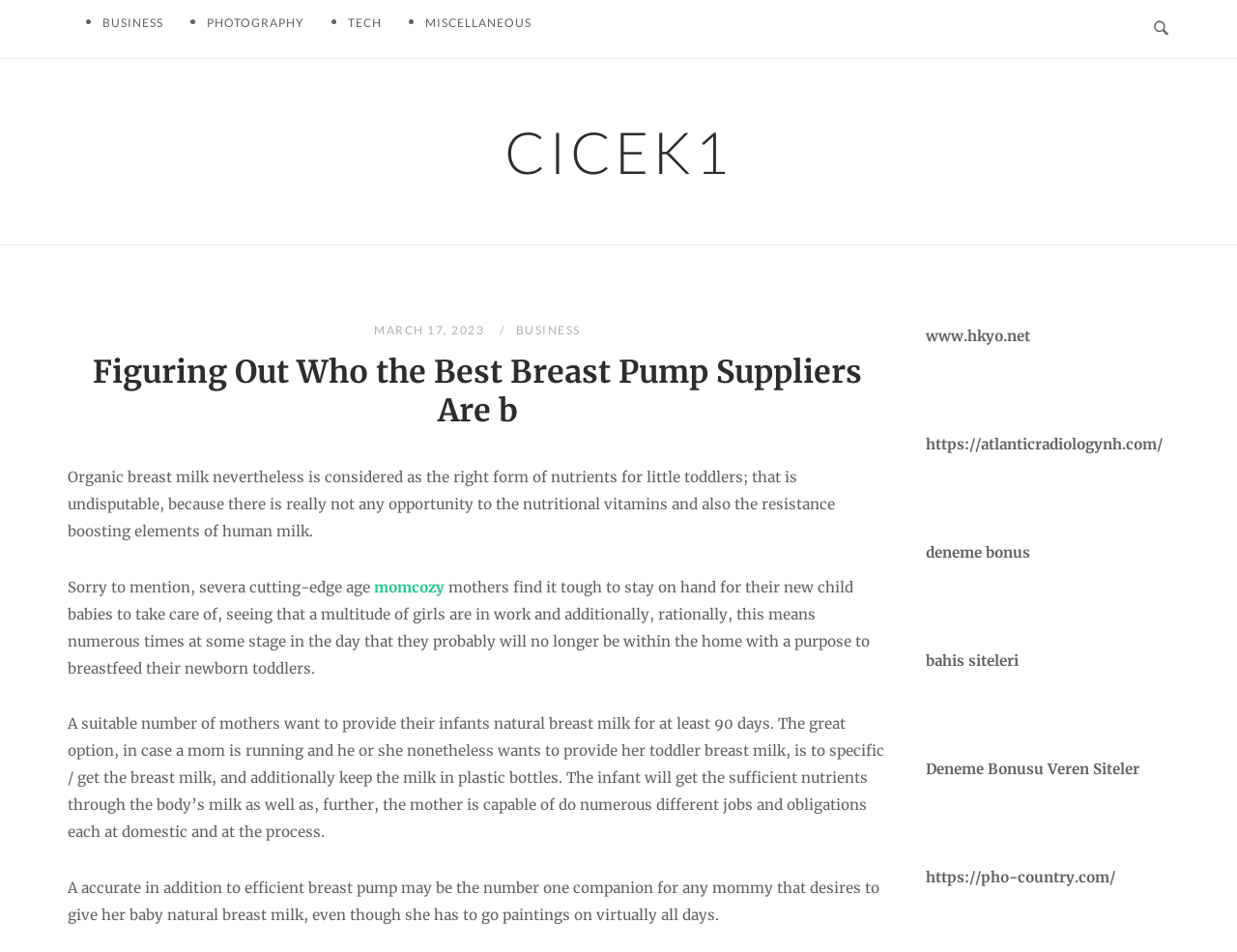Show the bounding box coordinates of the region that should be clicked to follow the instruction: "Check out 'Deneme Bonusu Veren Siteler'."

[0.748, 0.798, 0.921, 0.817]